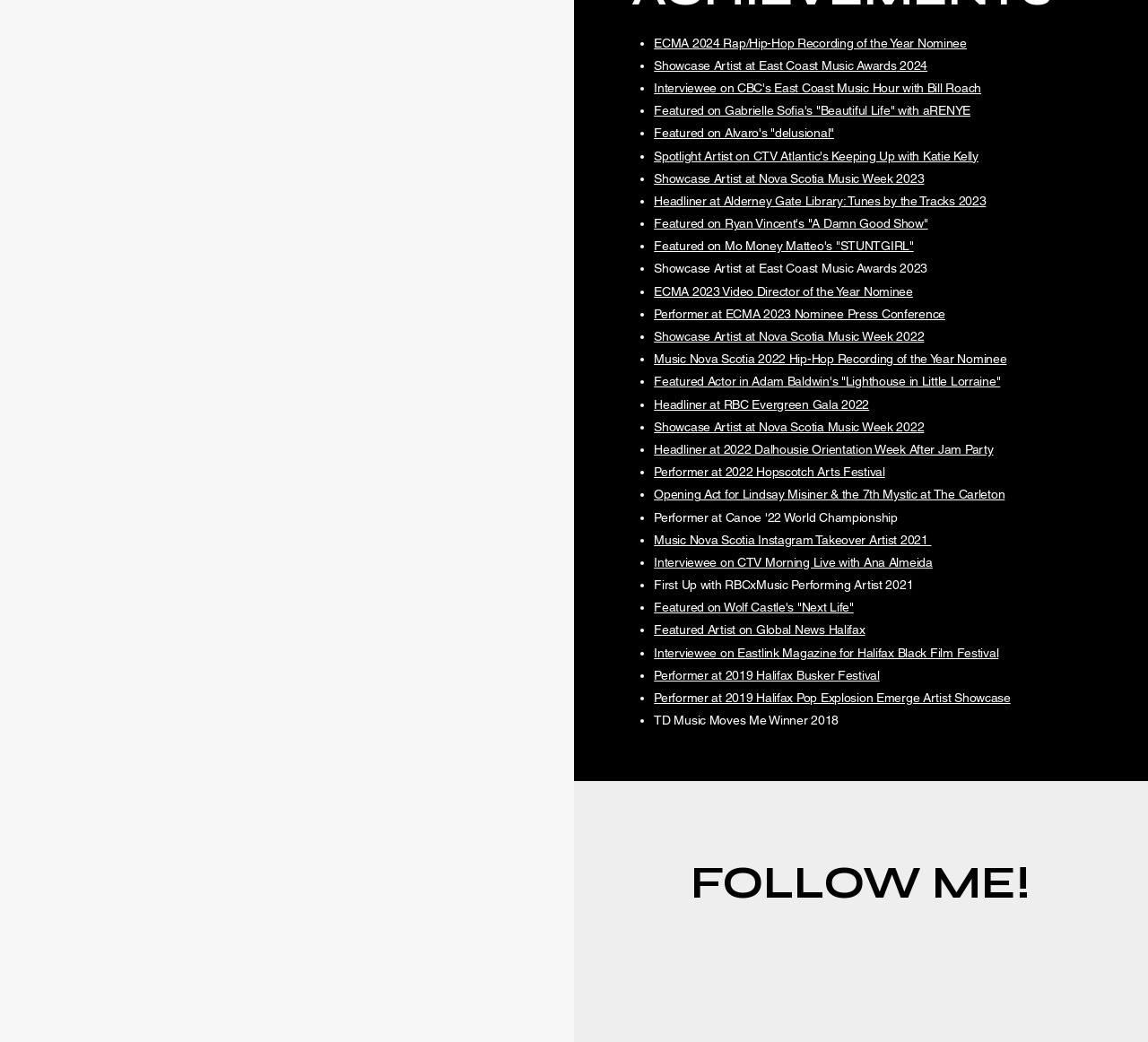Could you please study the image and provide a detailed answer to the question:
What is the name of the music award won by the performer?

I found this answer by looking at the static text that says 'TD Music Moves Me Winner 2018', which indicates that the performer won this music award in 2018.